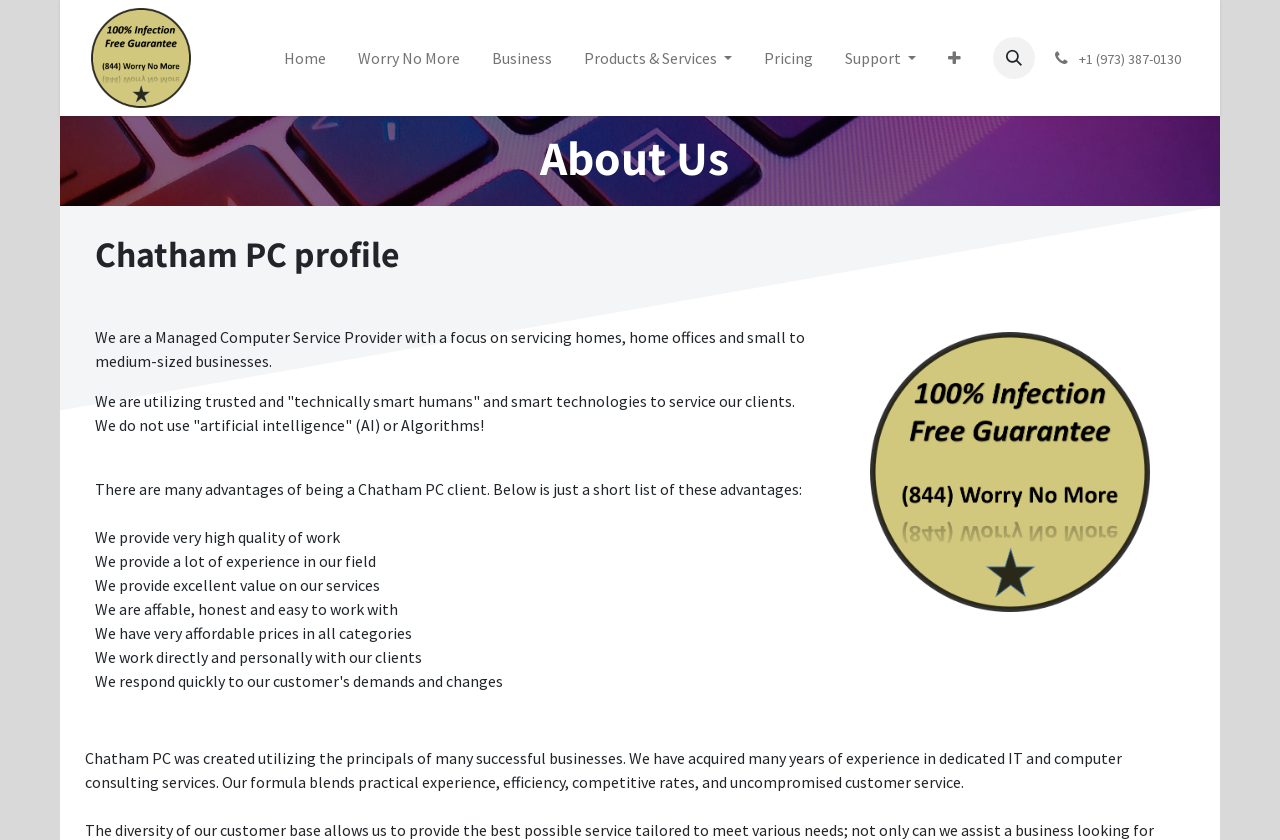Calculate the bounding box coordinates for the UI element based on the following description: "Pricing". Ensure the coordinates are four float numbers between 0 and 1, i.e., [left, top, right, bottom].

[0.585, 0.045, 0.648, 0.093]